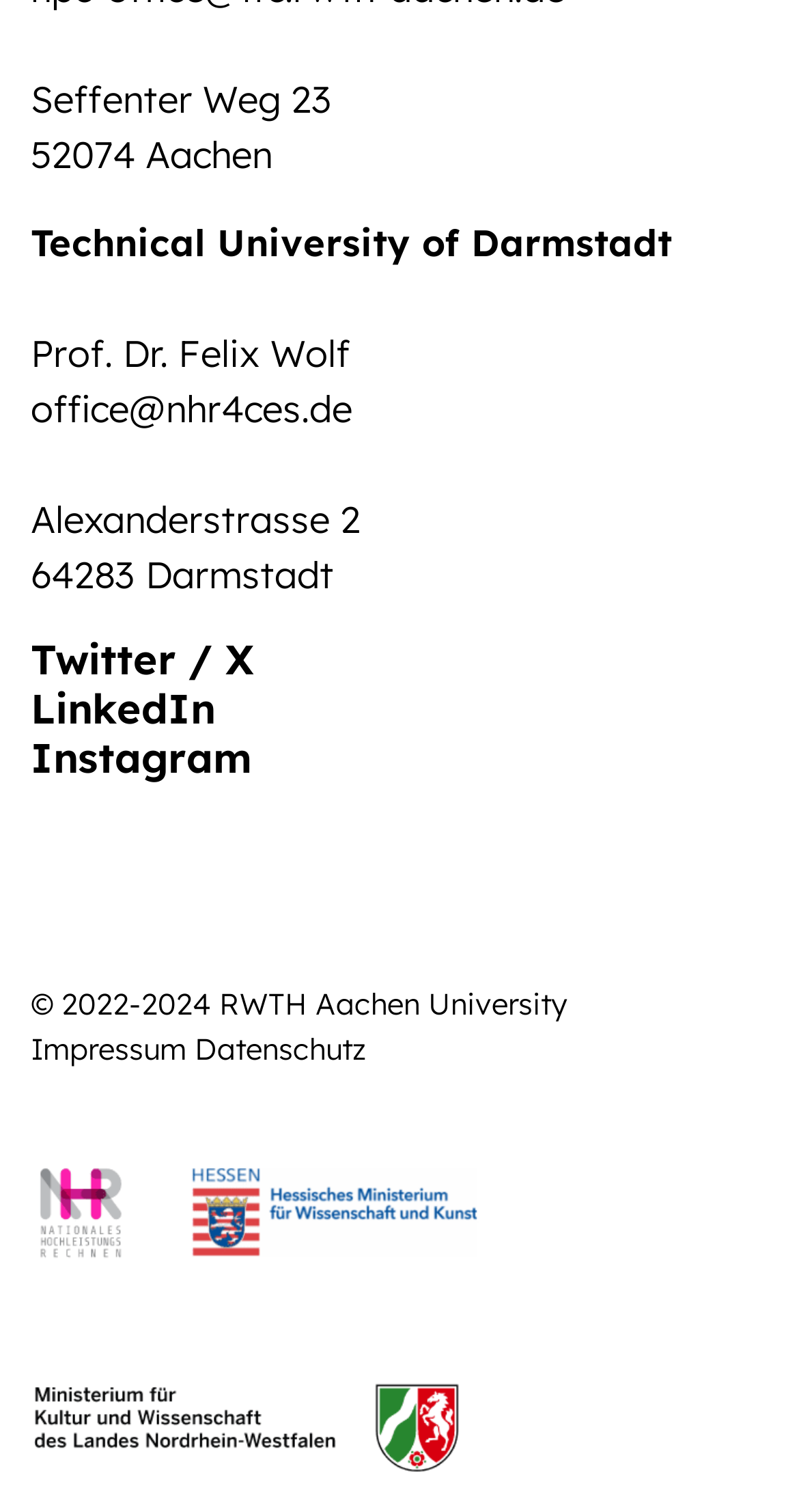Identify the bounding box for the element characterized by the following description: "LinkedIn".

[0.038, 0.452, 0.269, 0.486]